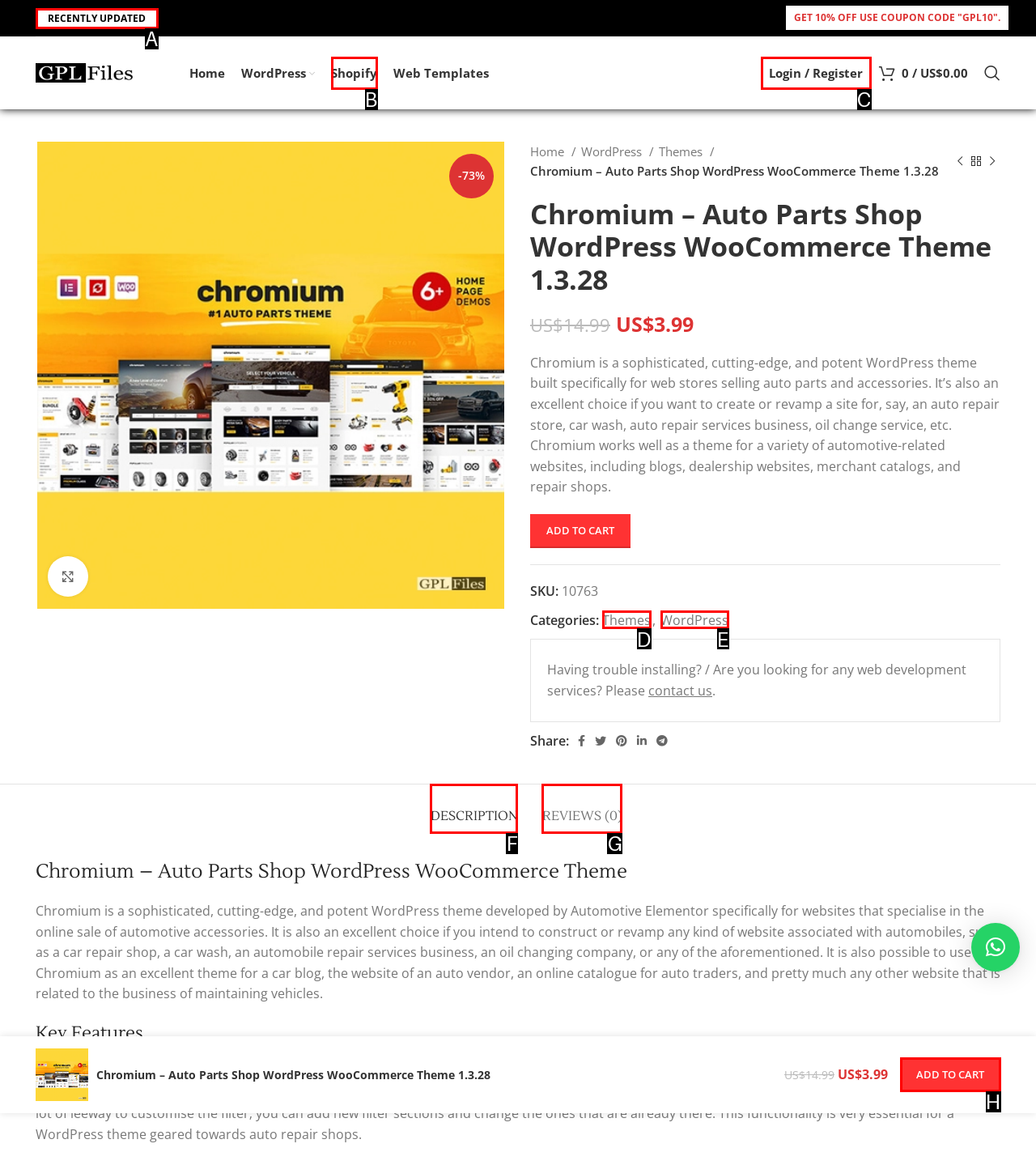Examine the description: Recently Updated and indicate the best matching option by providing its letter directly from the choices.

A